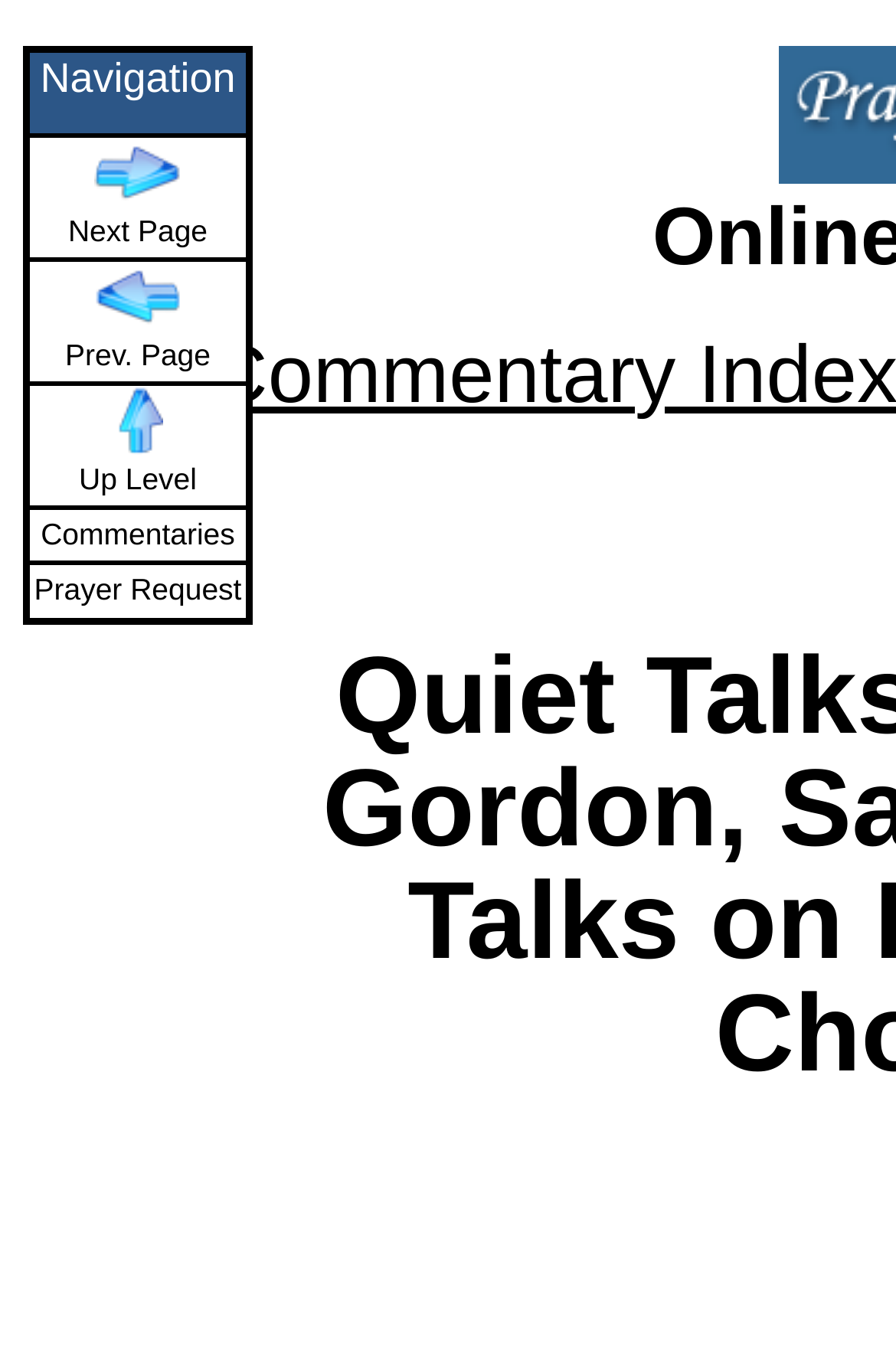What is the purpose of the 'Commentaries' button?
Look at the image and respond with a single word or a short phrase.

To access commentaries